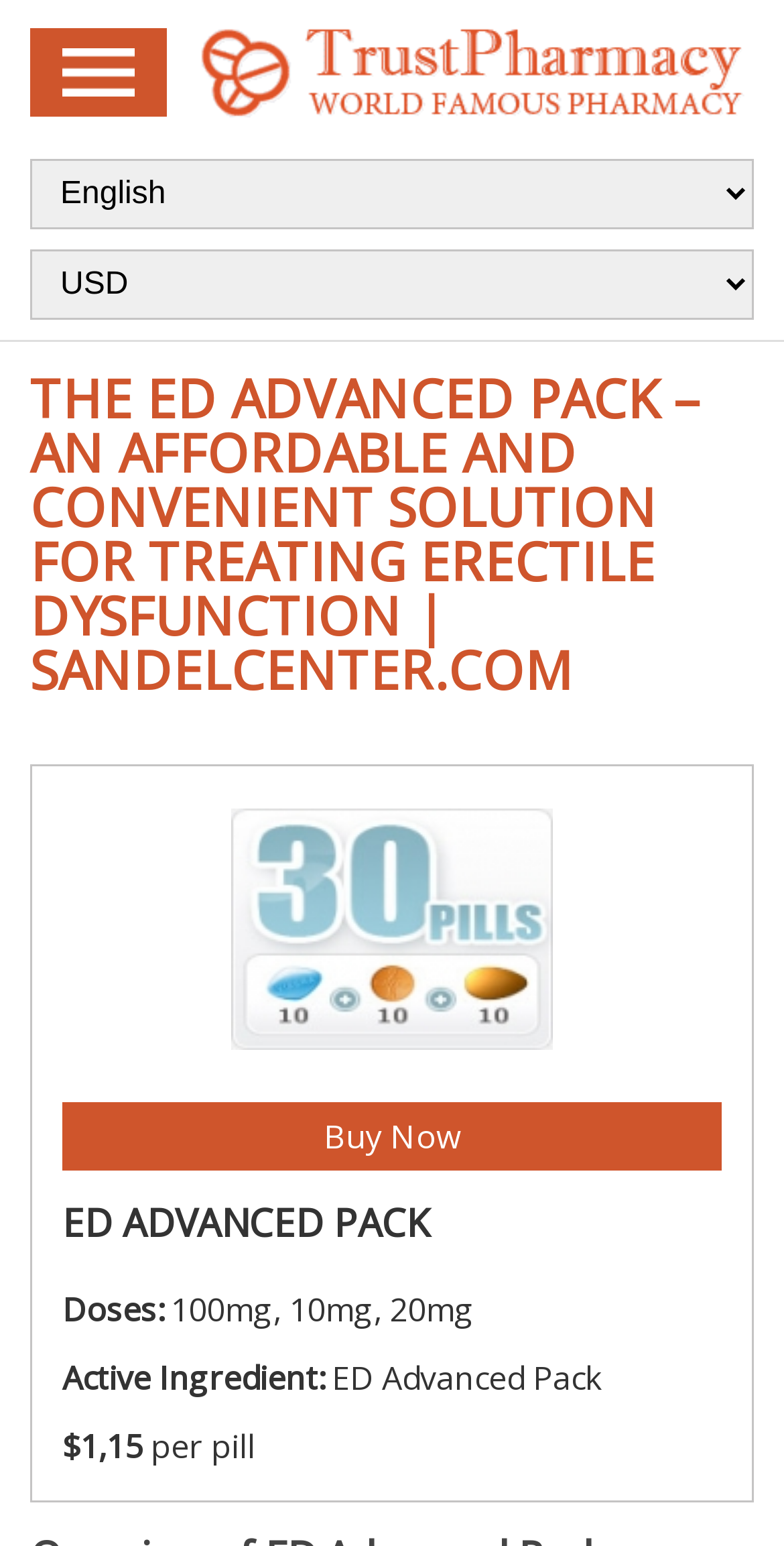Show the bounding box coordinates for the HTML element as described: "Buy Now".

[0.079, 0.713, 0.921, 0.757]